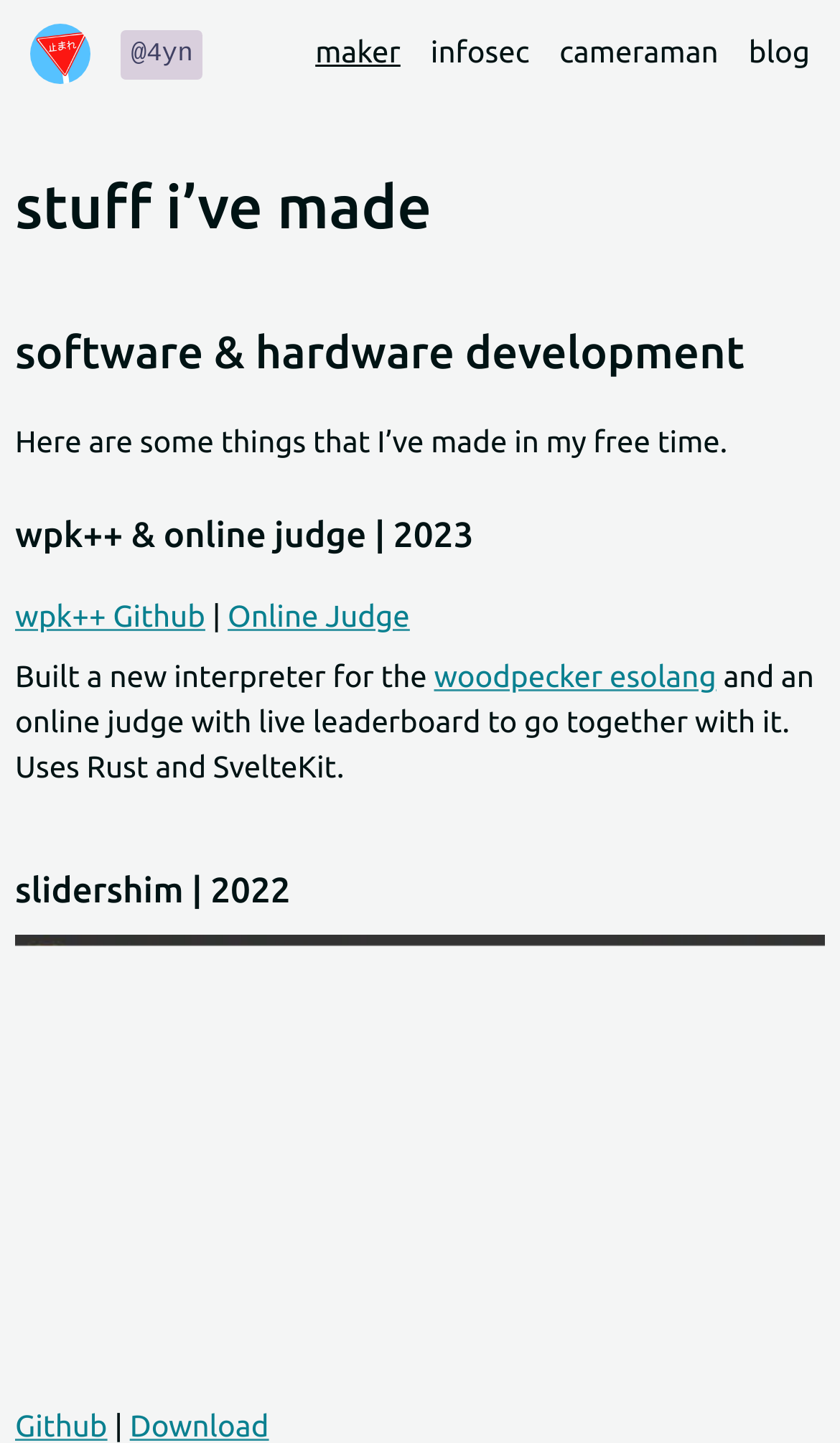Pinpoint the bounding box coordinates of the element you need to click to execute the following instruction: "click the logo link". The bounding box should be represented by four float numbers between 0 and 1, in the format [left, top, right, bottom].

[0.018, 0.0, 0.26, 0.076]